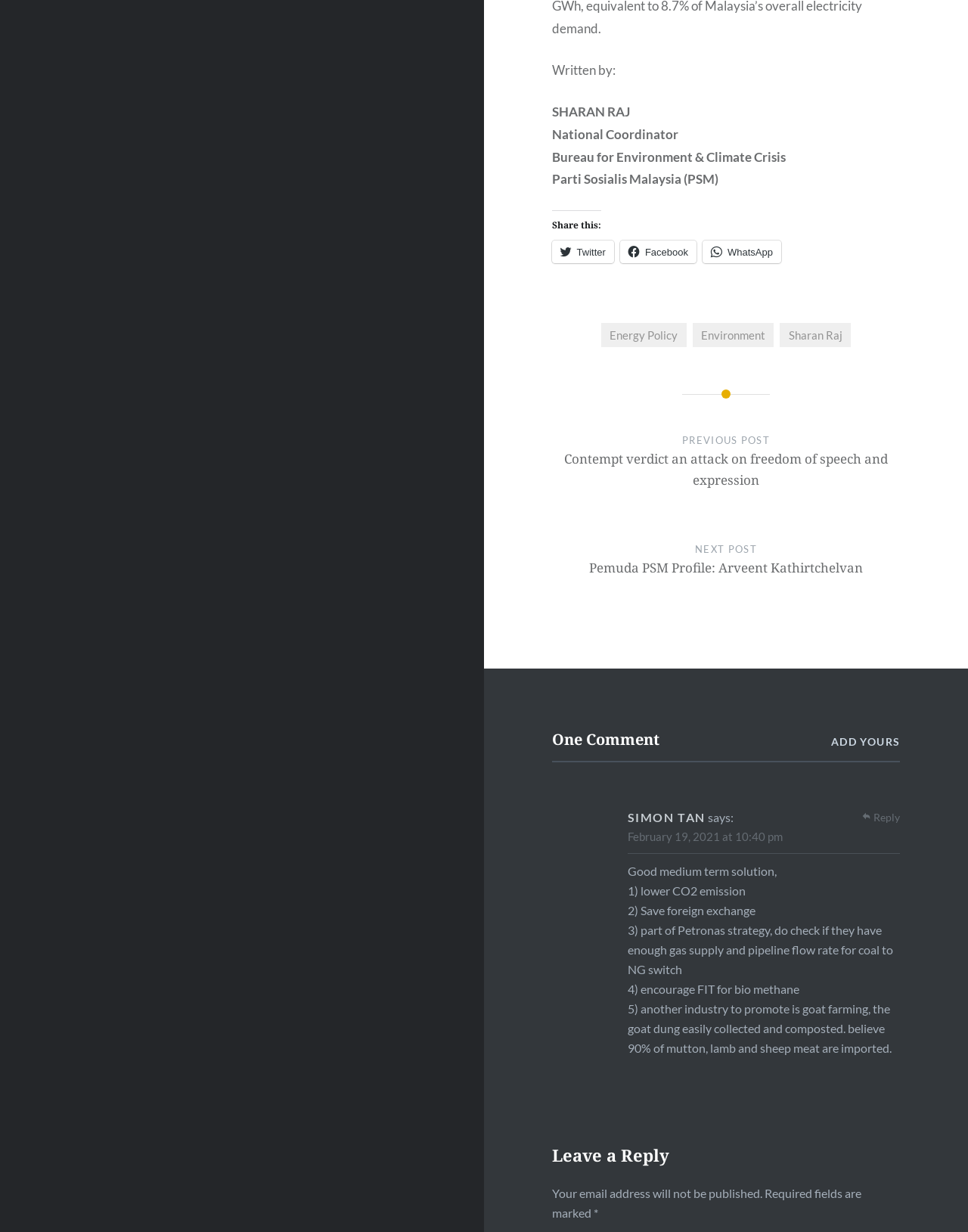Determine the bounding box coordinates for the area that needs to be clicked to fulfill this task: "Add a comment". The coordinates must be given as four float numbers between 0 and 1, i.e., [left, top, right, bottom].

[0.858, 0.596, 0.93, 0.608]